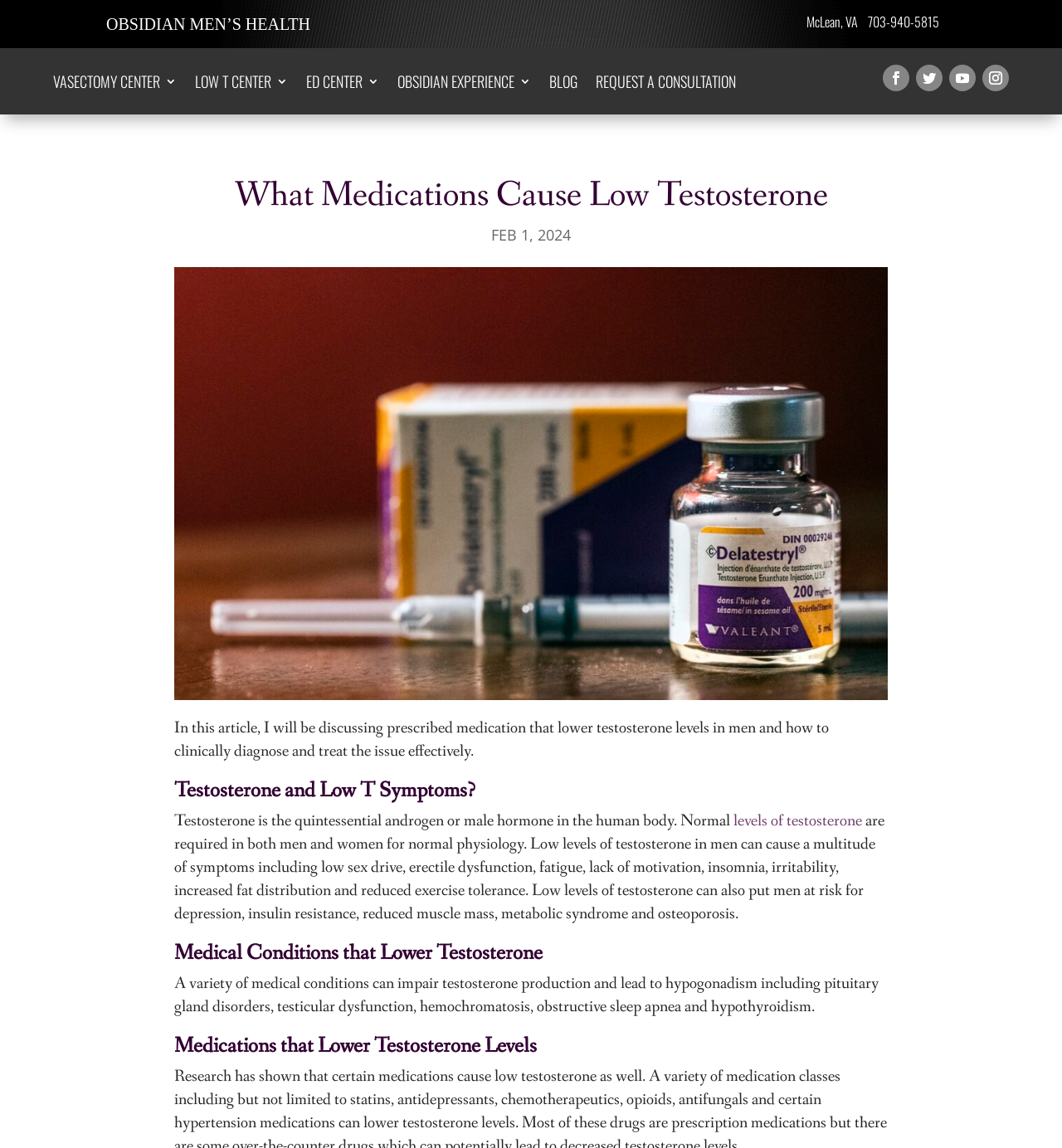Extract the bounding box coordinates of the UI element described: "aria-label="Search" name="s" placeholder="Search"". Provide the coordinates in the format [left, top, right, bottom] with values ranging from 0 to 1.

None